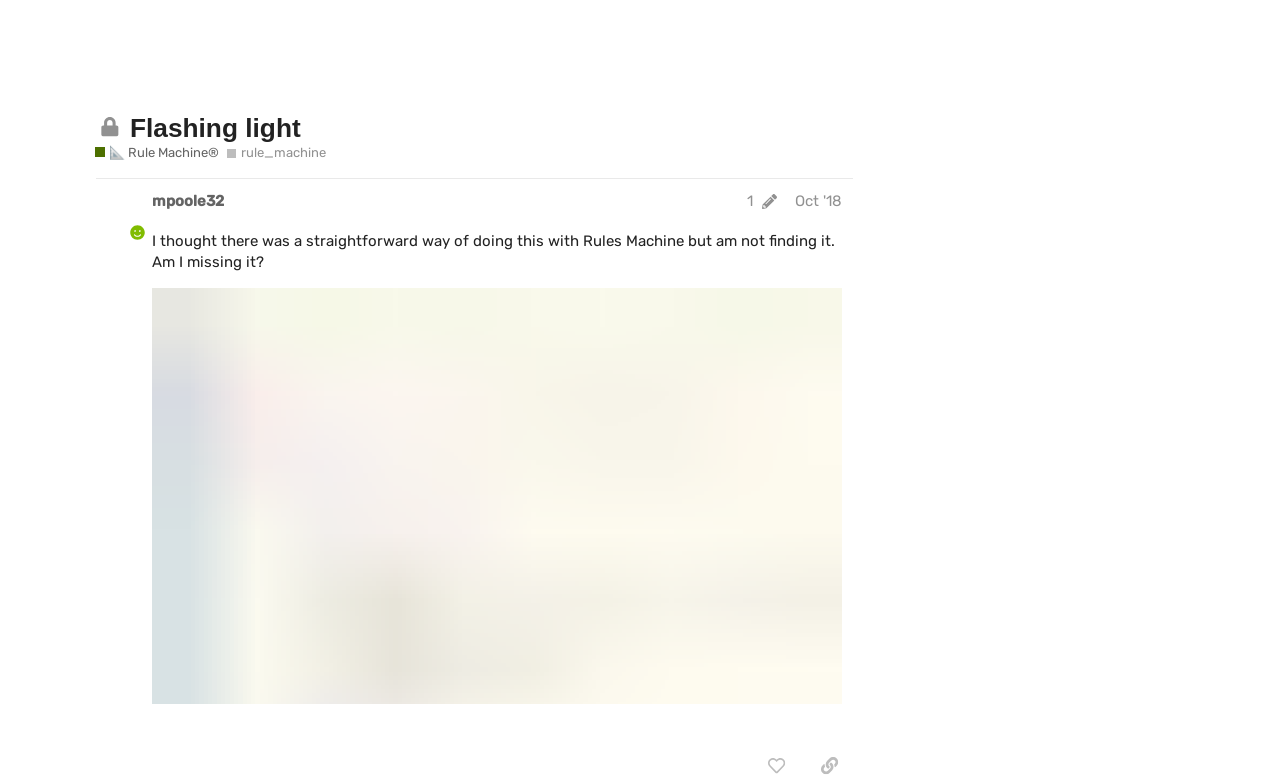Find the bounding box coordinates for the element that must be clicked to complete the instruction: "Search for something". The coordinates should be four float numbers between 0 and 1, indicated as [left, top, right, bottom].

[0.859, 0.03, 0.892, 0.085]